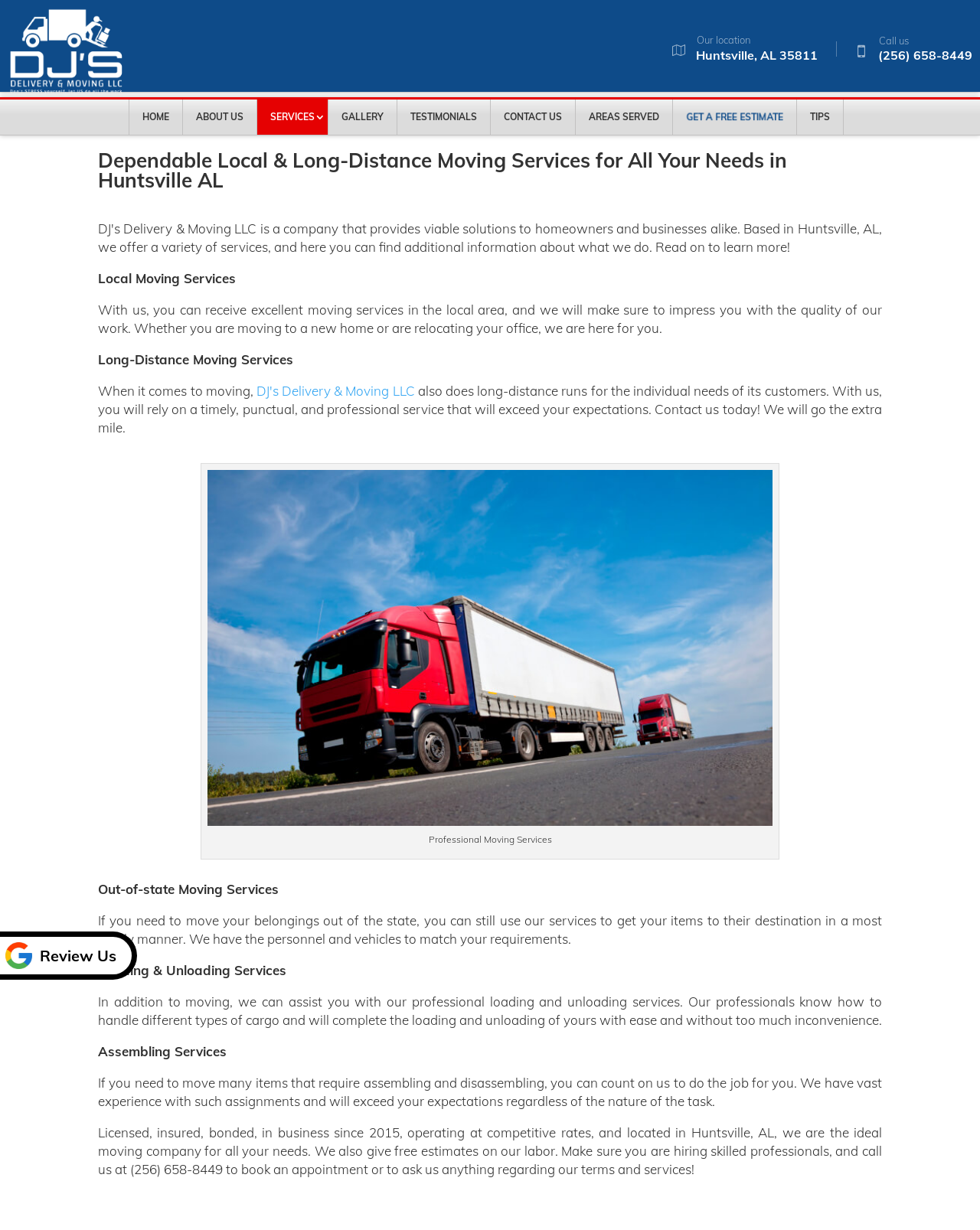Use a single word or phrase to answer the question:
Where is the company located?

Huntsville, AL